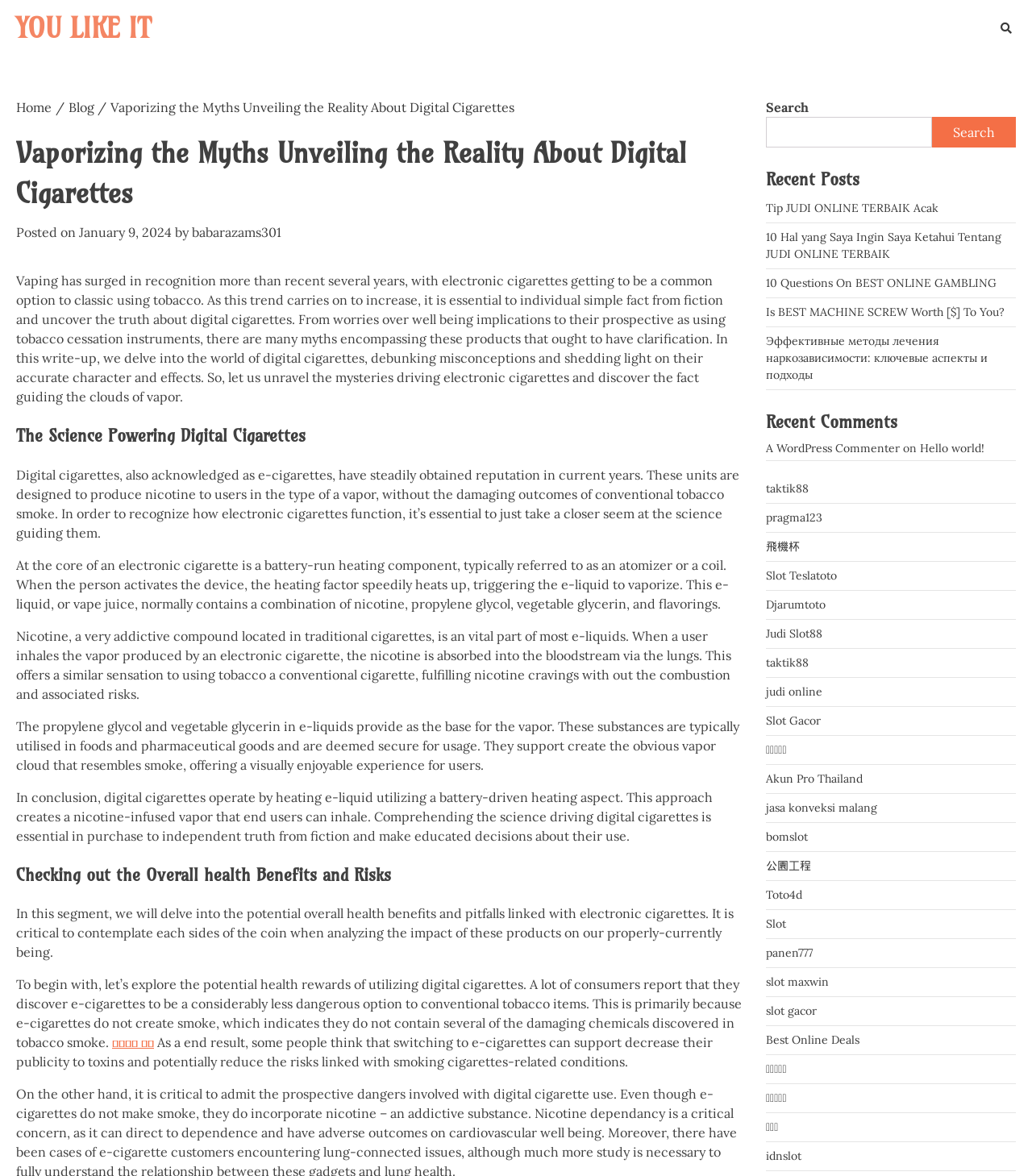Determine the bounding box of the UI component based on this description: "Joints of the hand". The bounding box coordinates should be four float values between 0 and 1, i.e., [left, top, right, bottom].

None